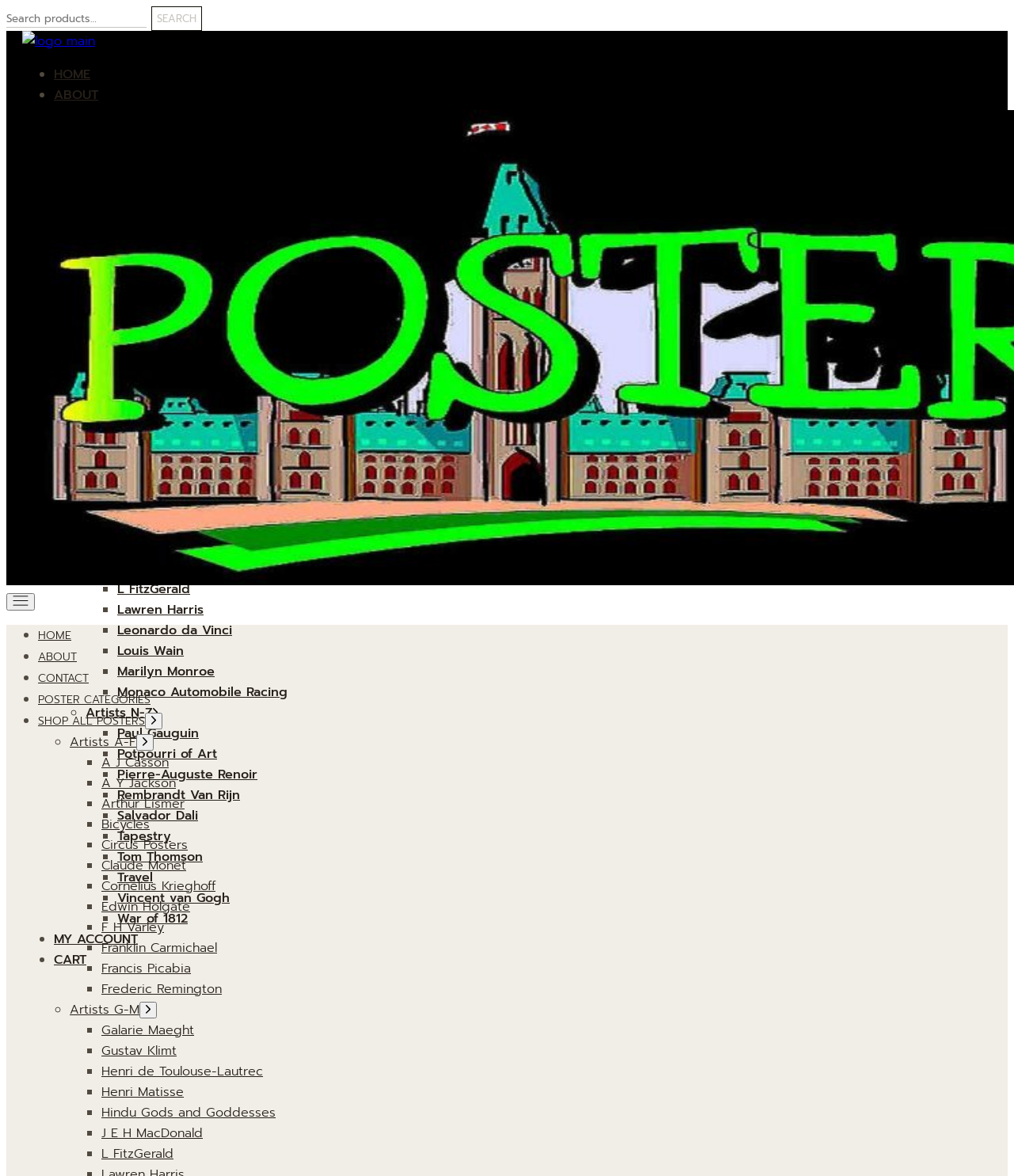Determine the bounding box coordinates of the UI element described by: "from dental council".

None